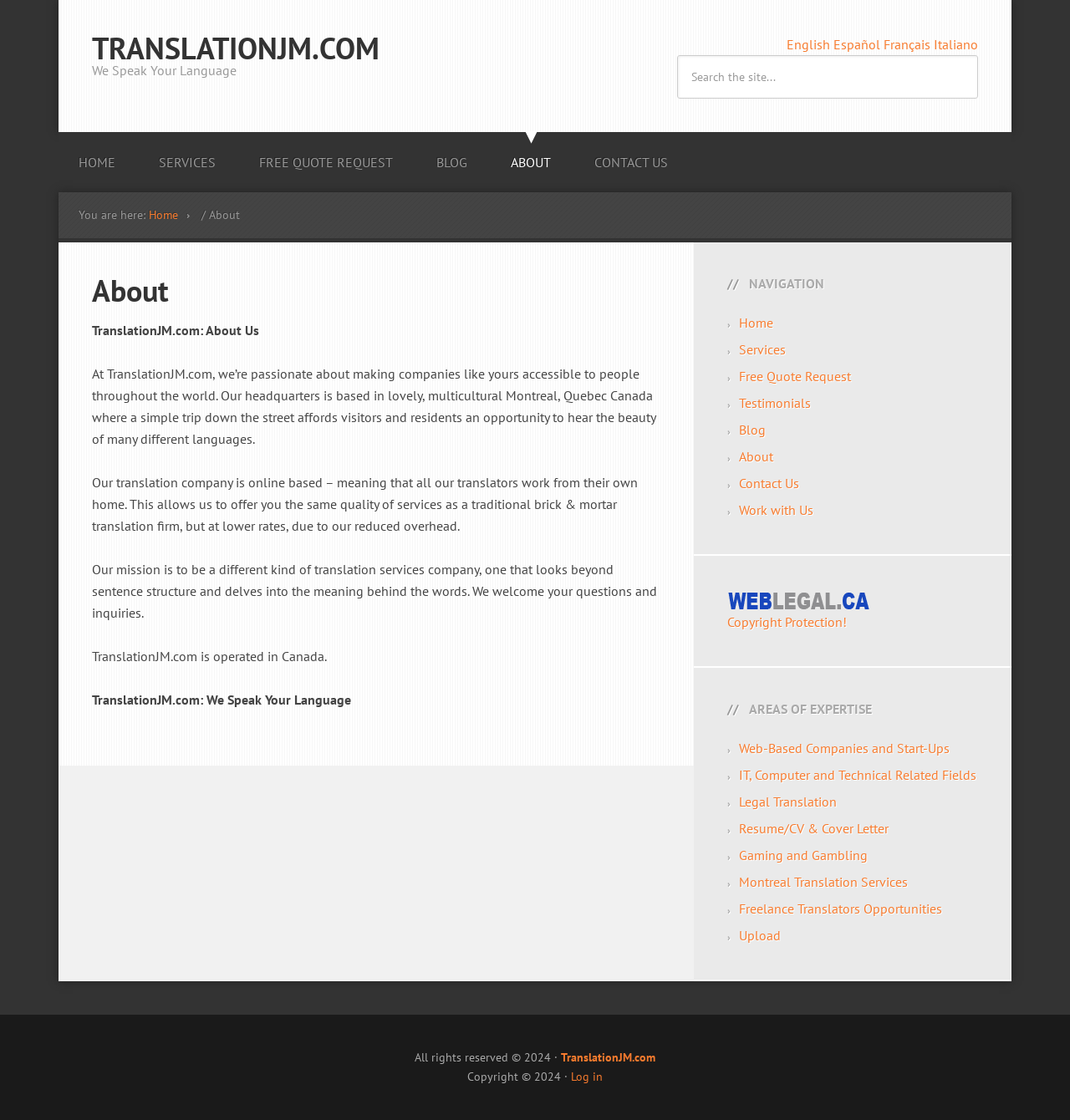Please find the bounding box coordinates of the element's region to be clicked to carry out this instruction: "Contact Us".

[0.537, 0.109, 0.643, 0.172]